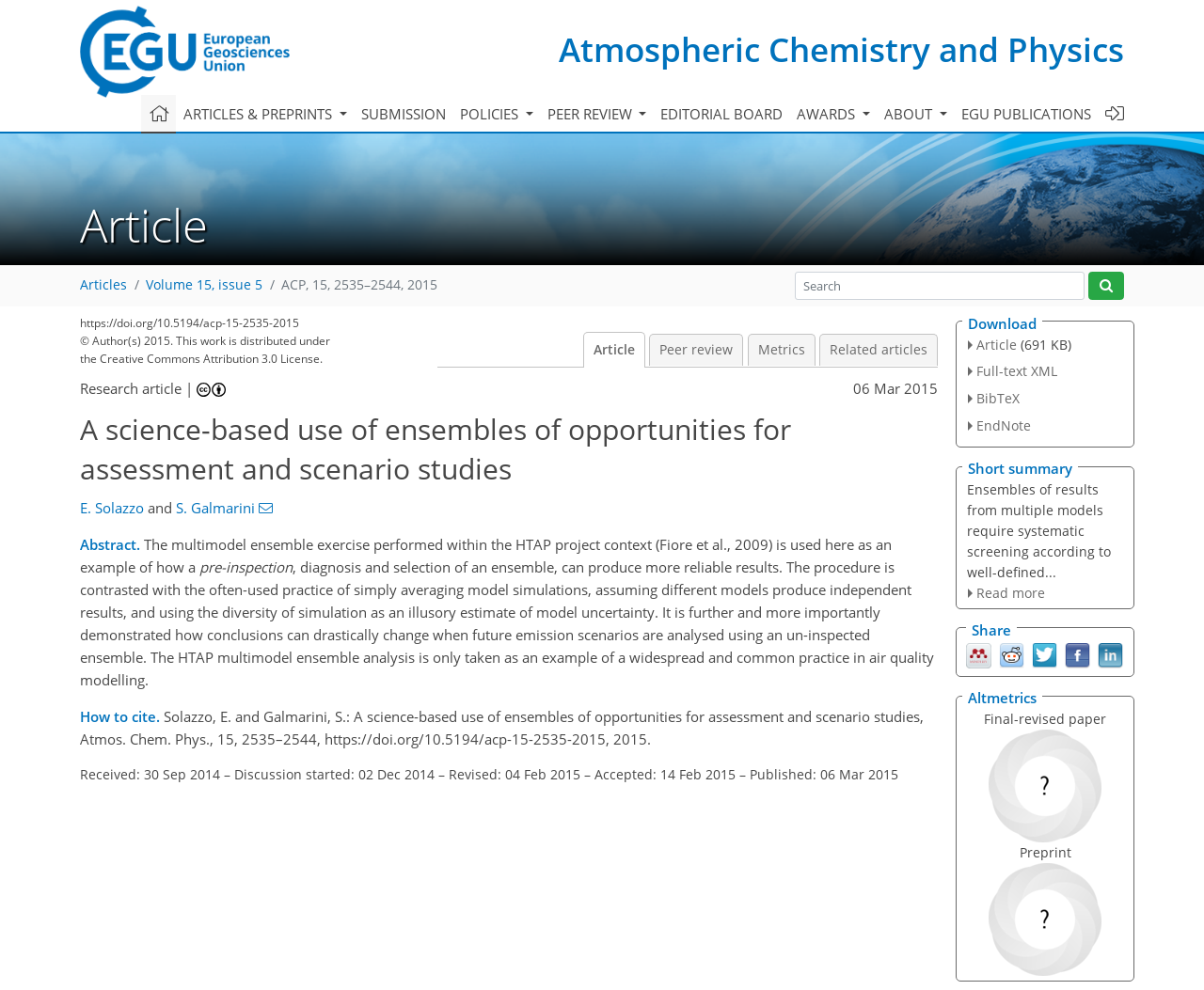Give a succinct answer to this question in a single word or phrase: 
What is the publication date of the article?

06 Mar 2015